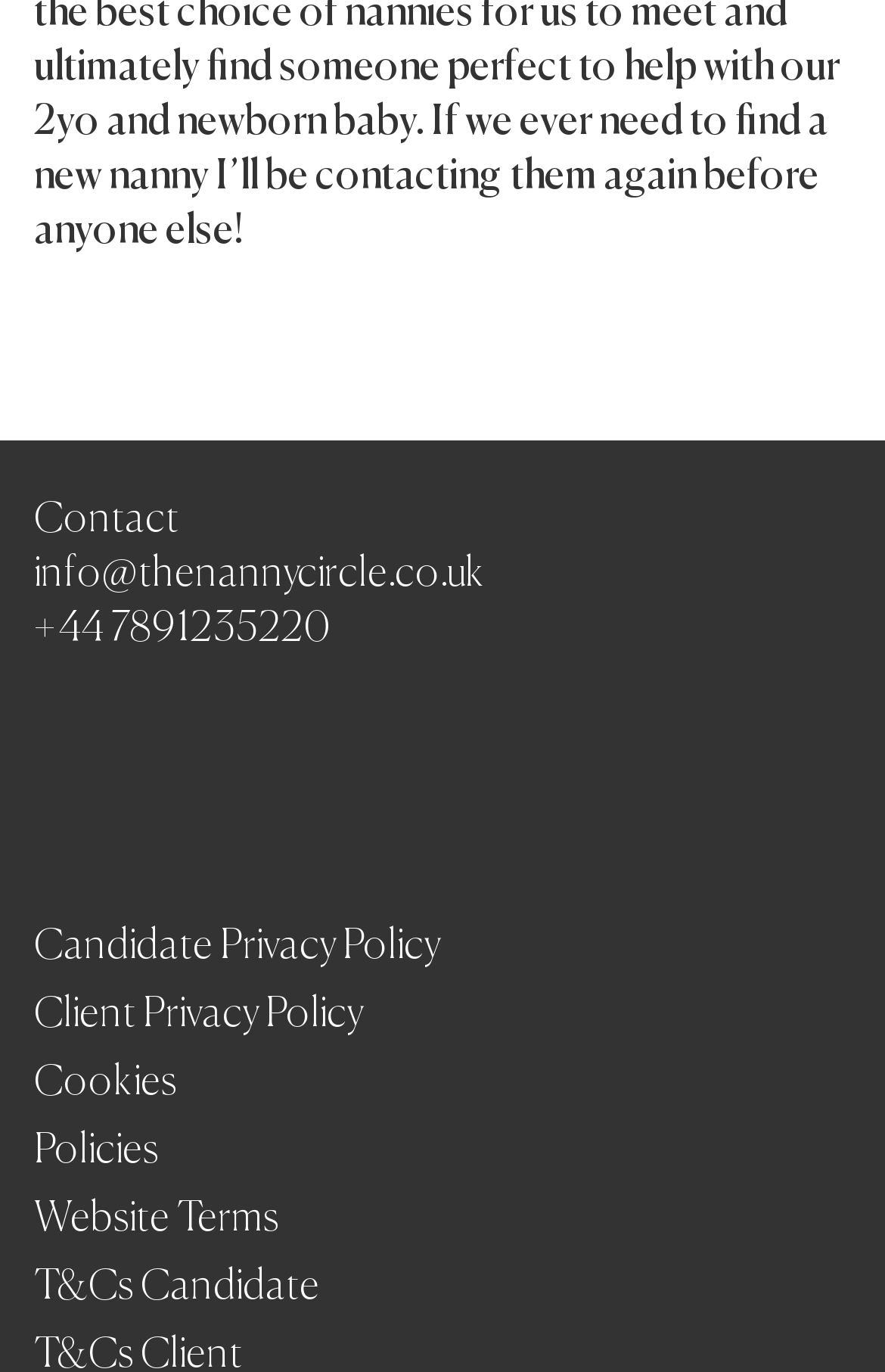Analyze the image and give a detailed response to the question:
What is the contact email?

I found the contact email by looking at the static text element with the content 'Contact' and its adjacent link element with the content 'info@thenannycircle.co.uk'.